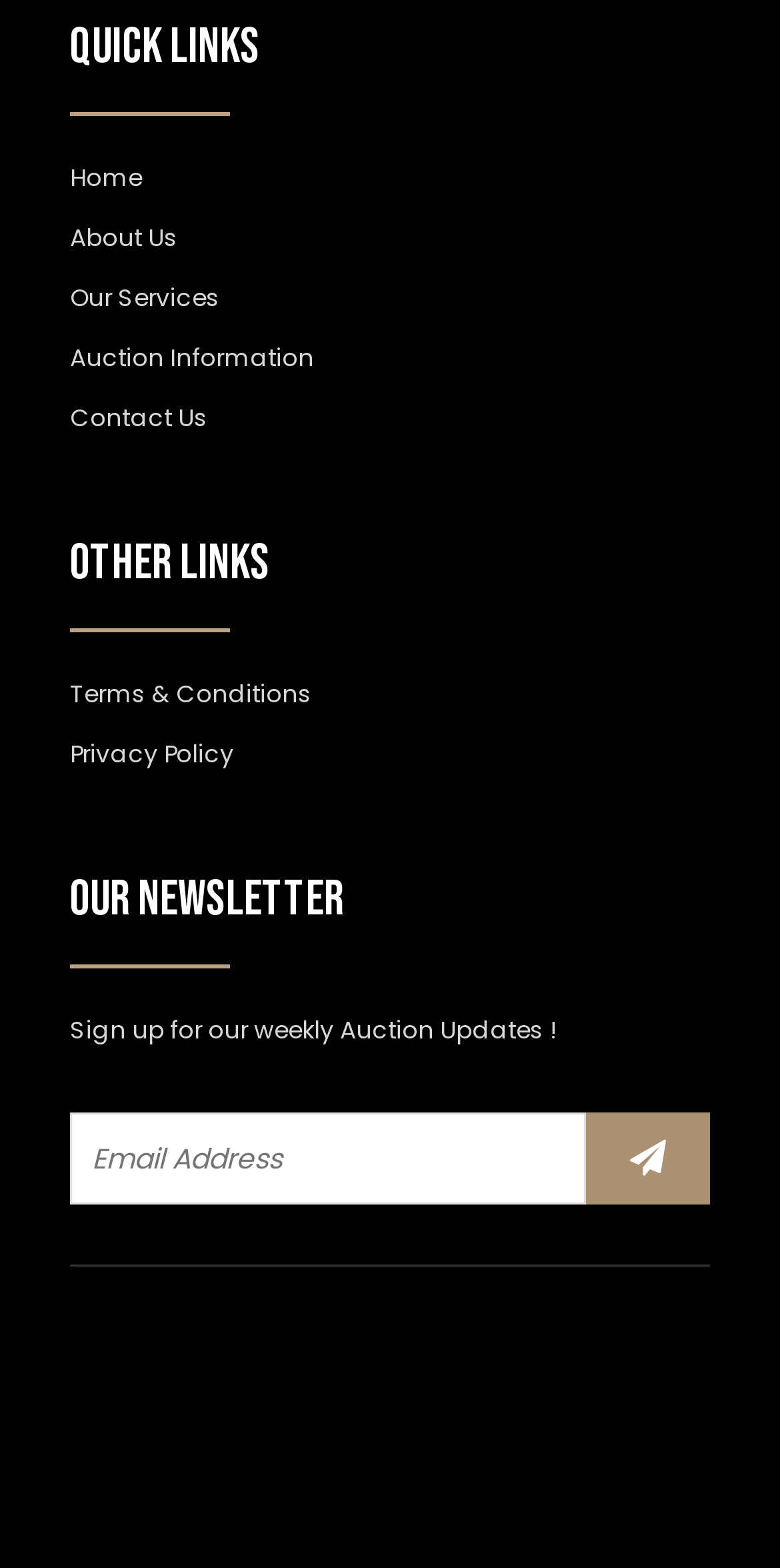Locate the bounding box coordinates of the element that needs to be clicked to carry out the instruction: "Learn about Mother’s Union". The coordinates should be given as four float numbers ranging from 0 to 1, i.e., [left, top, right, bottom].

None